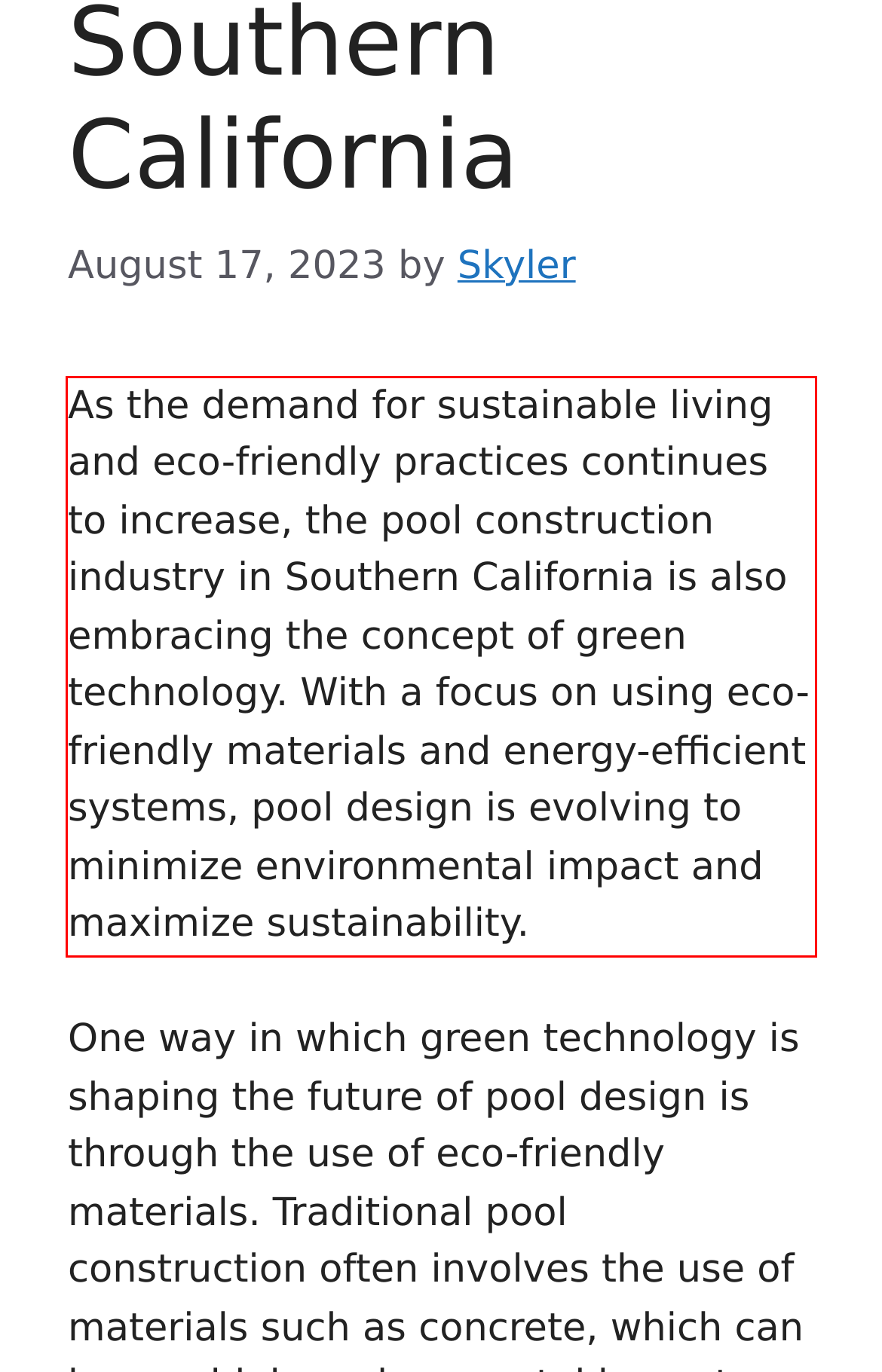Please examine the screenshot of the webpage and read the text present within the red rectangle bounding box.

As the demand for sustainable living and eco-friendly practices continues to increase, the pool construction industry in Southern California is also embracing the concept of green technology. With a focus on using eco-friendly materials and energy-efficient systems, pool design is evolving to minimize environmental impact and maximize sustainability.